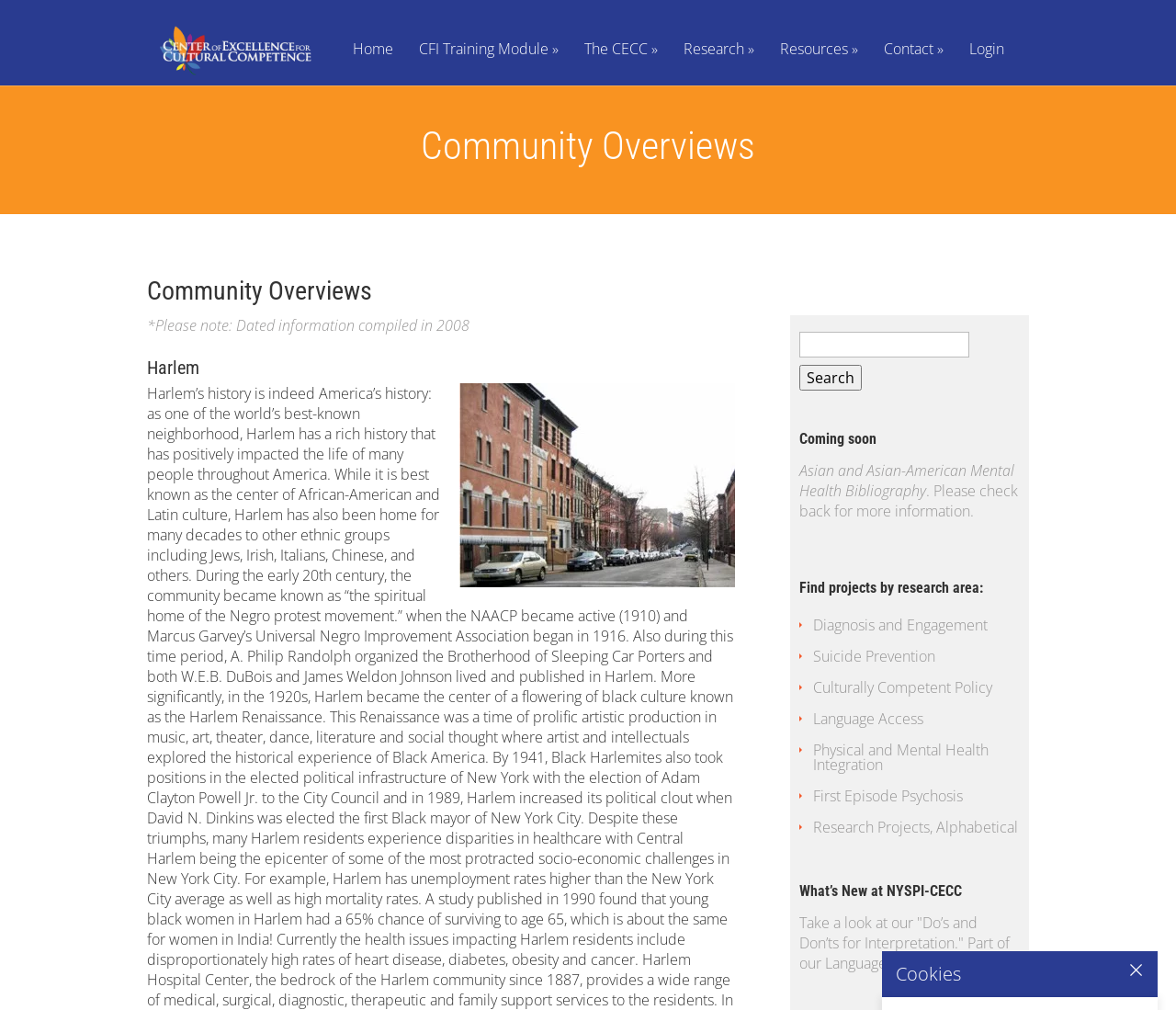Is there a search function on the webpage?
Based on the screenshot, answer the question with a single word or phrase.

Yes